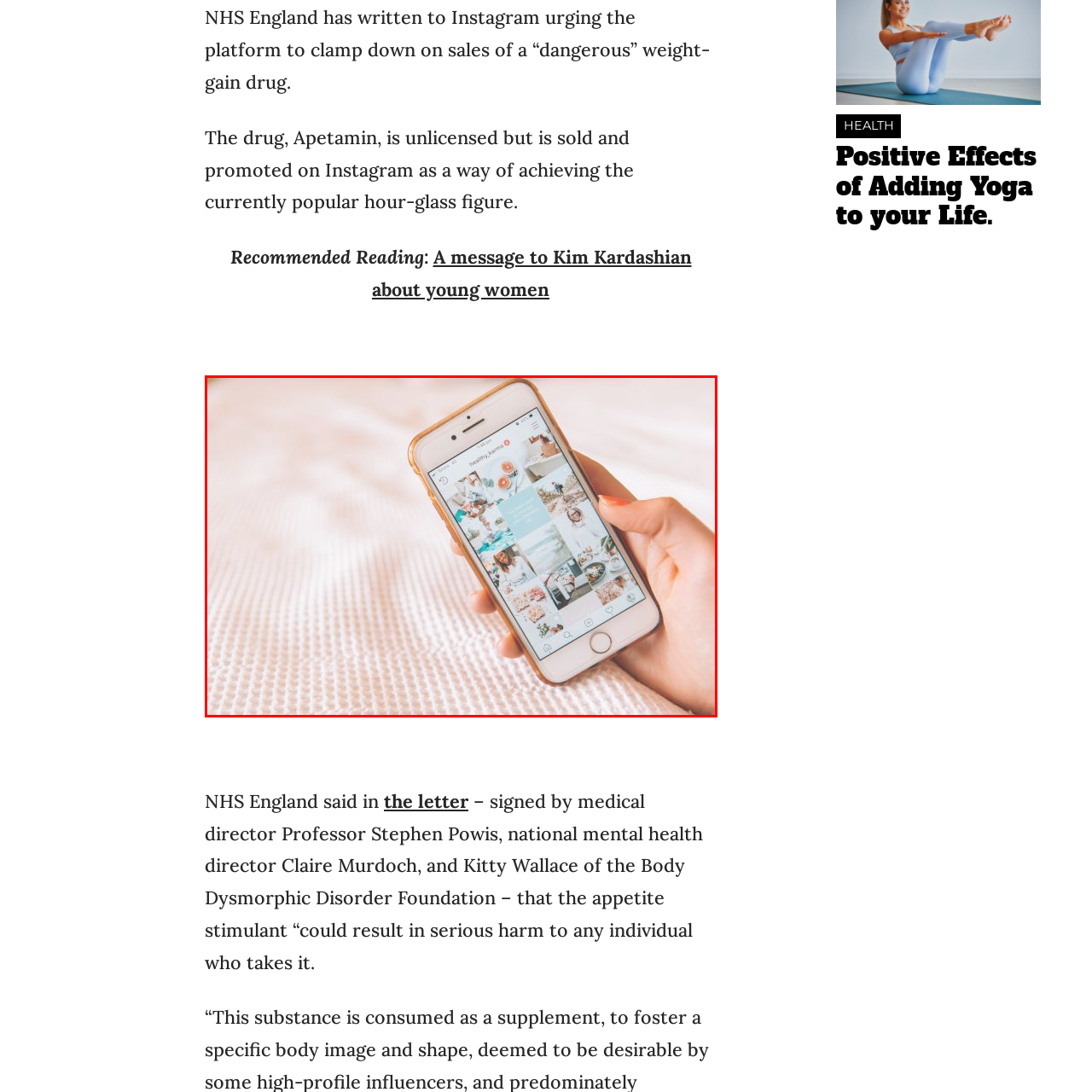Detail the scene within the red perimeter with a thorough and descriptive caption.

The image features a hand holding a smartphone displaying an Instagram profile filled with vibrant and lifestyle-oriented images. The layout suggests a curated collection of moments, possibly related to food, travel, and personal wellness. This visual context aligns with recent discussions surrounding health and social media influence, particularly in light of NHS England's concerns about the promotion of the unlicensed weight-gain drug, Apetamin, on platforms like Instagram. The profile's aesthetic reflects a current trend among influencers, aimed at showcasing the popular hourglass figure, which has drawn regulatory attention due to its implications for mental health and body image.